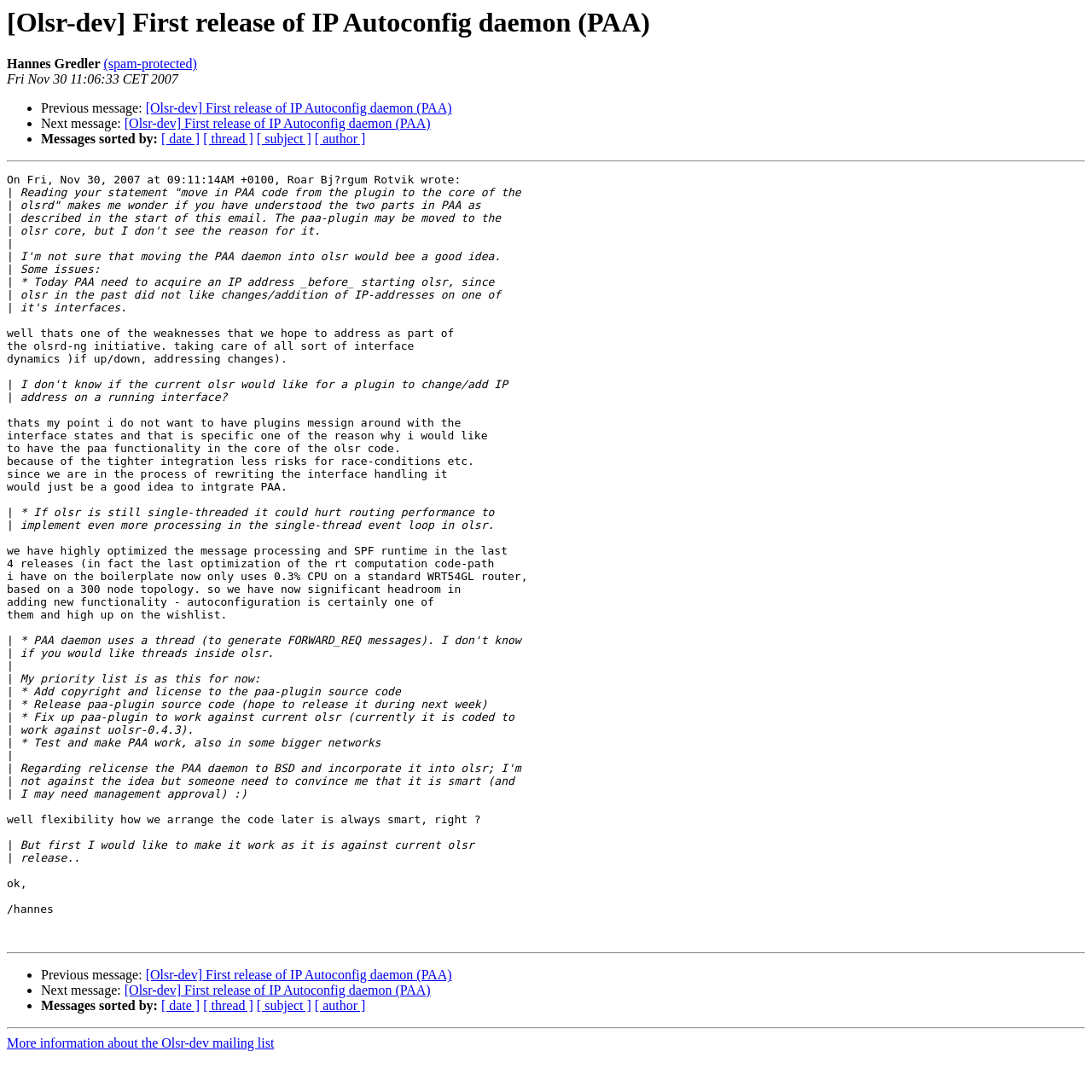Predict the bounding box coordinates of the area that should be clicked to accomplish the following instruction: "View more information about the Olsr-dev mailing list". The bounding box coordinates should consist of four float numbers between 0 and 1, i.e., [left, top, right, bottom].

[0.006, 0.949, 0.251, 0.962]